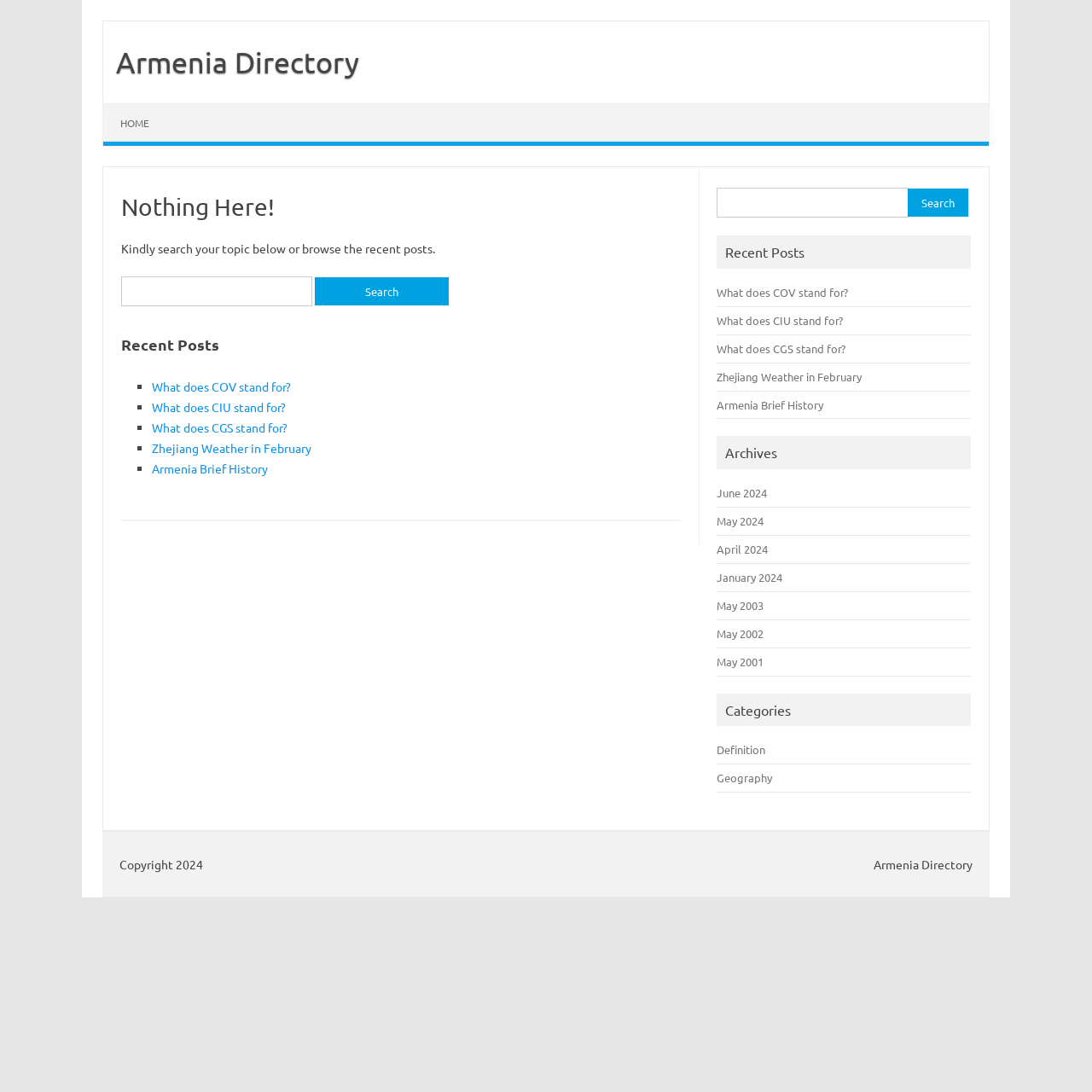Determine the bounding box coordinates of the section to be clicked to follow the instruction: "Go to the homepage". The coordinates should be given as four float numbers between 0 and 1, formatted as [left, top, right, bottom].

[0.095, 0.095, 0.152, 0.13]